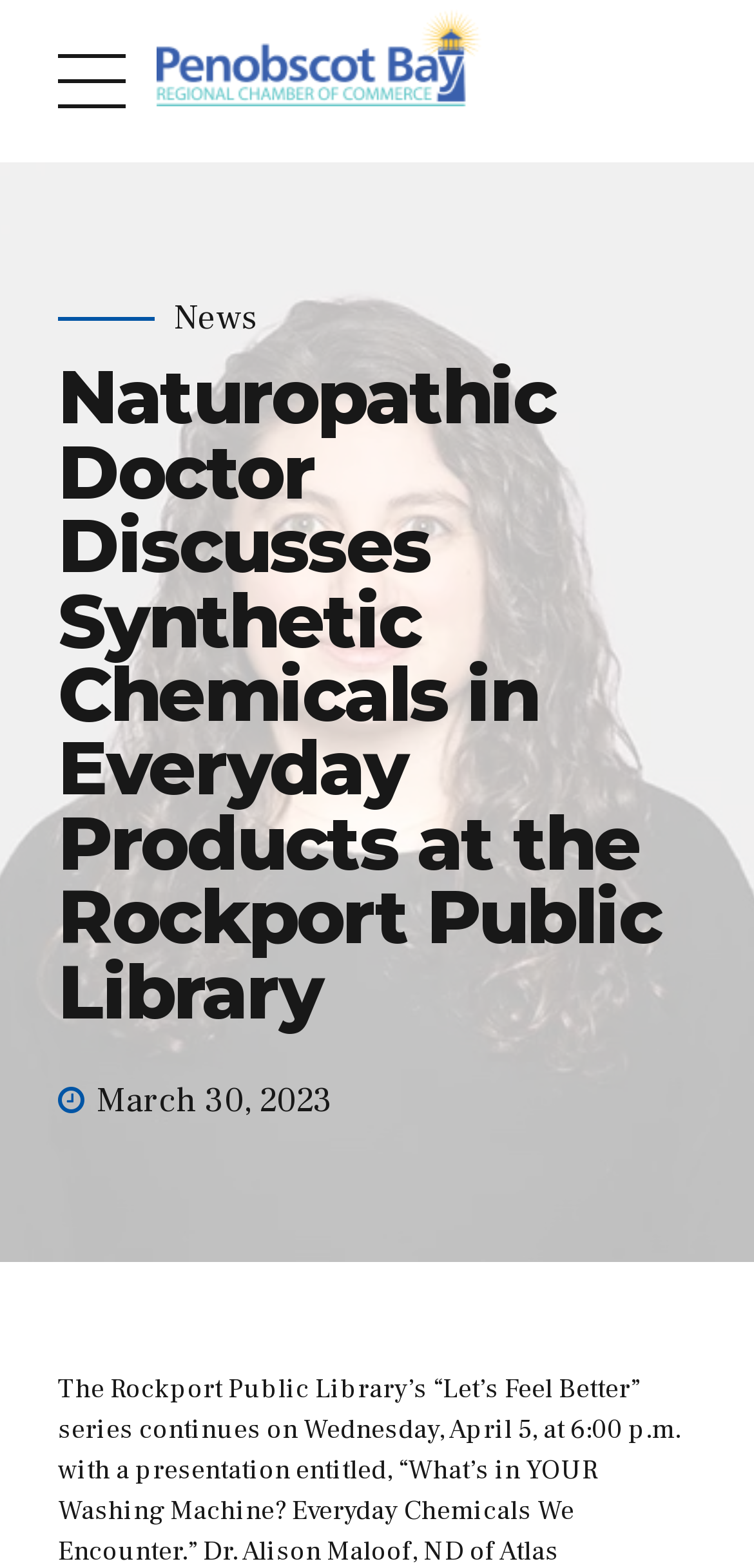Based on the element description "News", predict the bounding box coordinates of the UI element.

[0.231, 0.19, 0.341, 0.218]